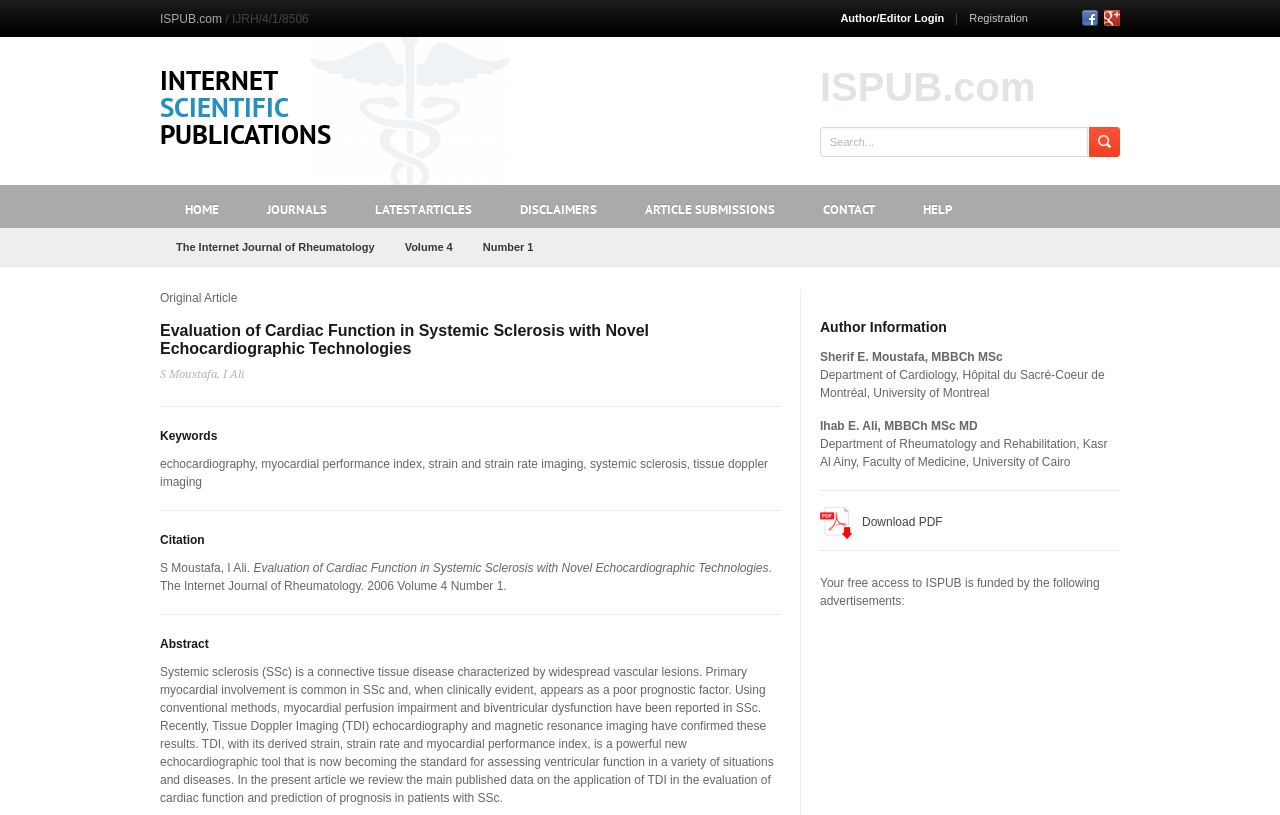Highlight the bounding box coordinates of the element you need to click to perform the following instruction: "go to homepage."

None